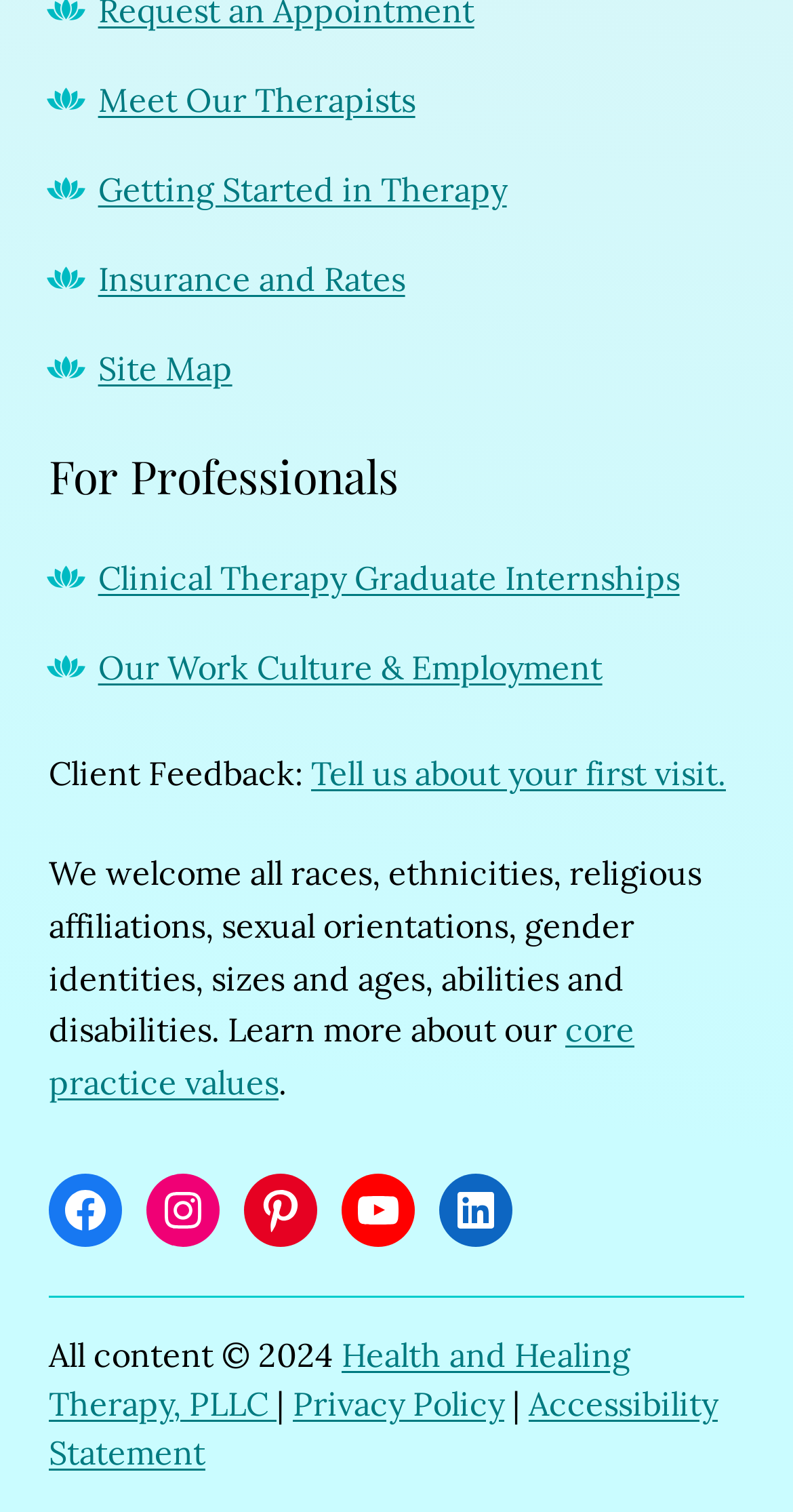Identify the bounding box for the UI element that is described as follows: "Online Coin Club".

None